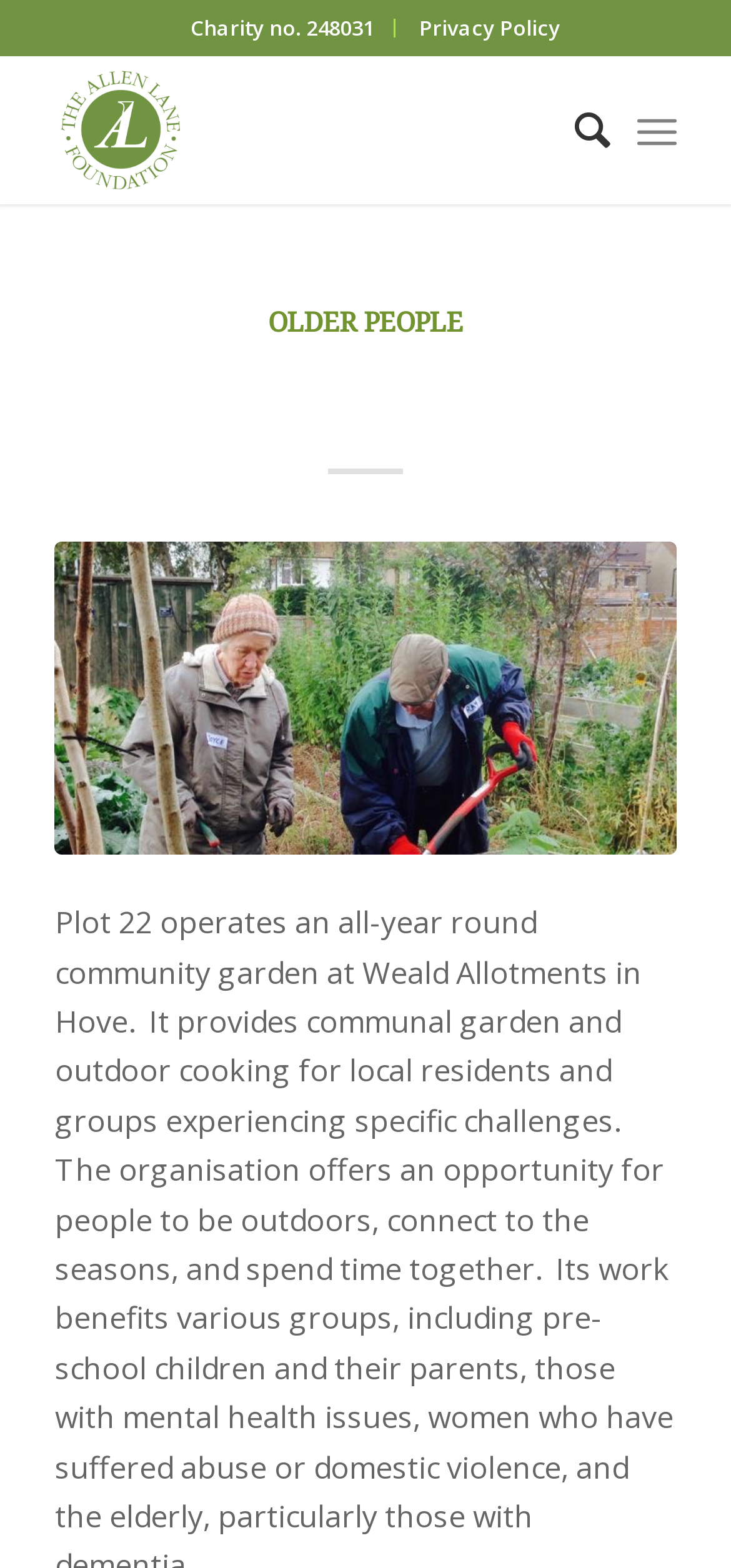Answer the question in a single word or phrase:
How many menu items are in the top menu?

4